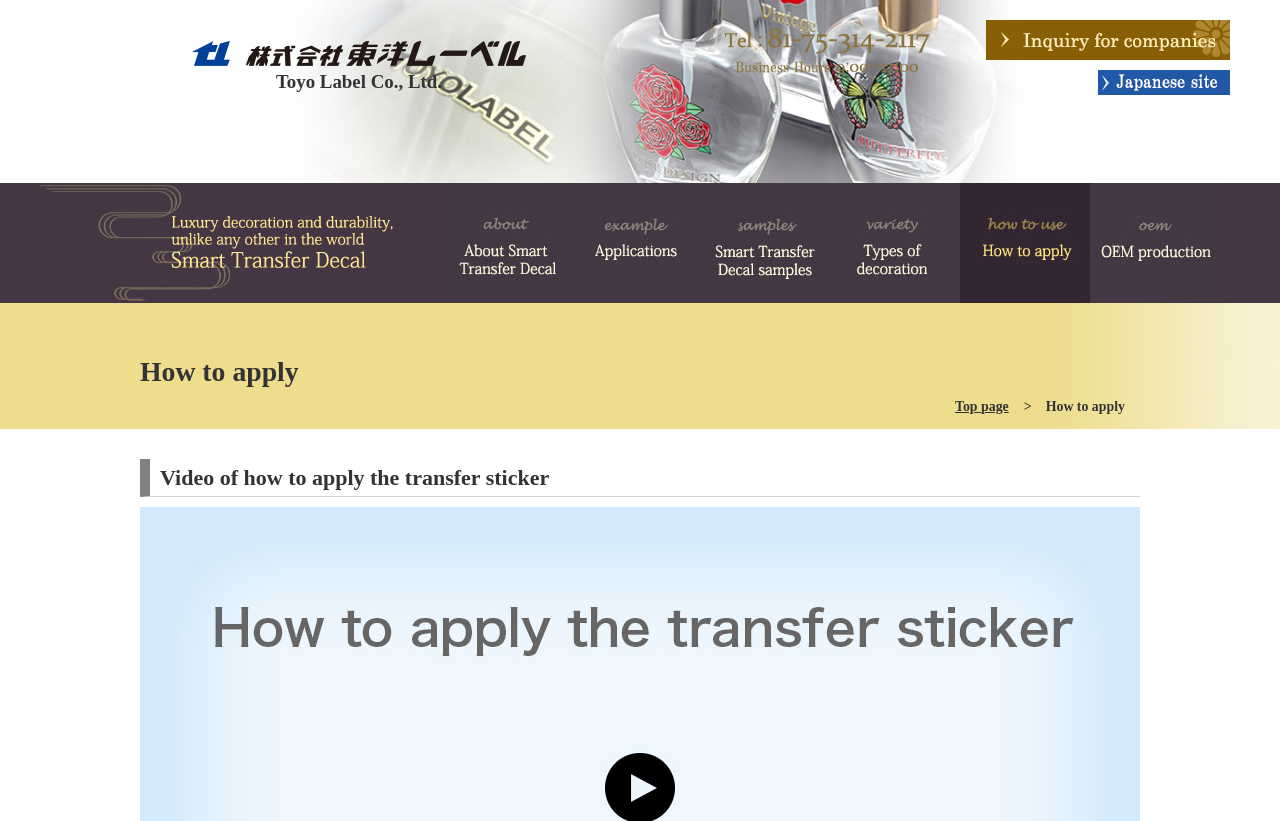Find the bounding box coordinates of the clickable area required to complete the following action: "Visit Toyo Label Co., Ltd. website".

[0.15, 0.056, 0.411, 0.075]